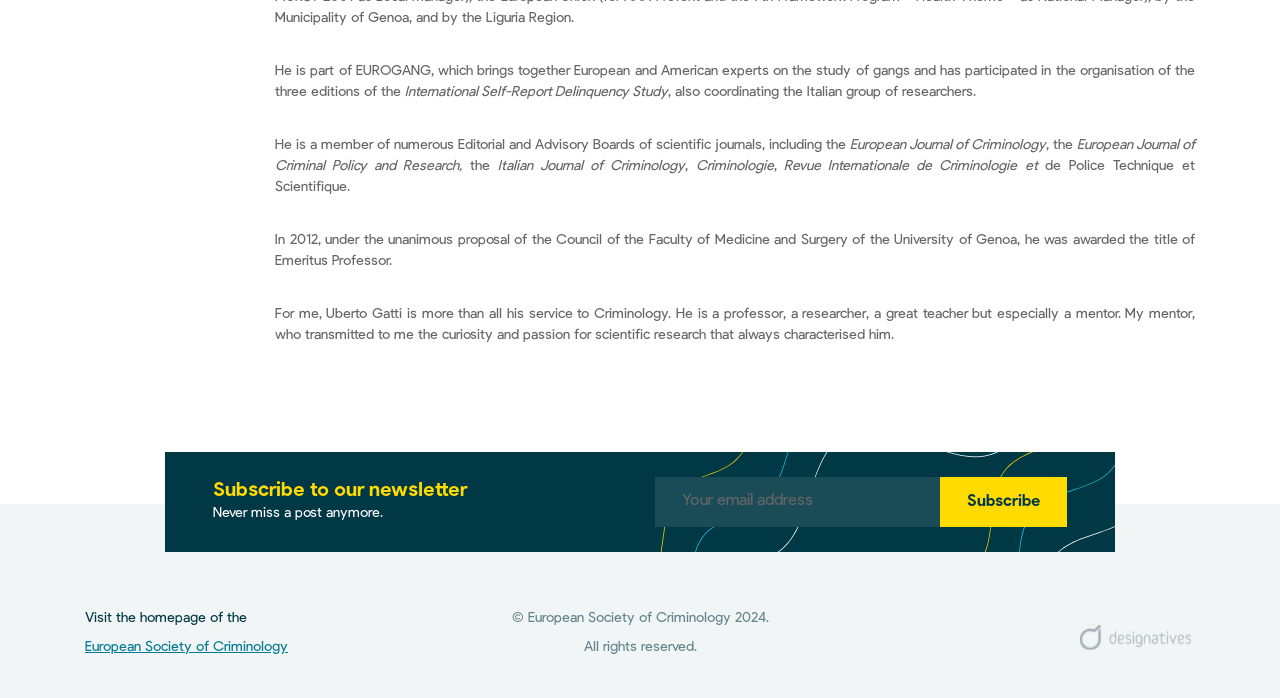What is the name of the organization that Uberto Gatti is part of?
Answer with a single word or short phrase according to what you see in the image.

EUROGANG